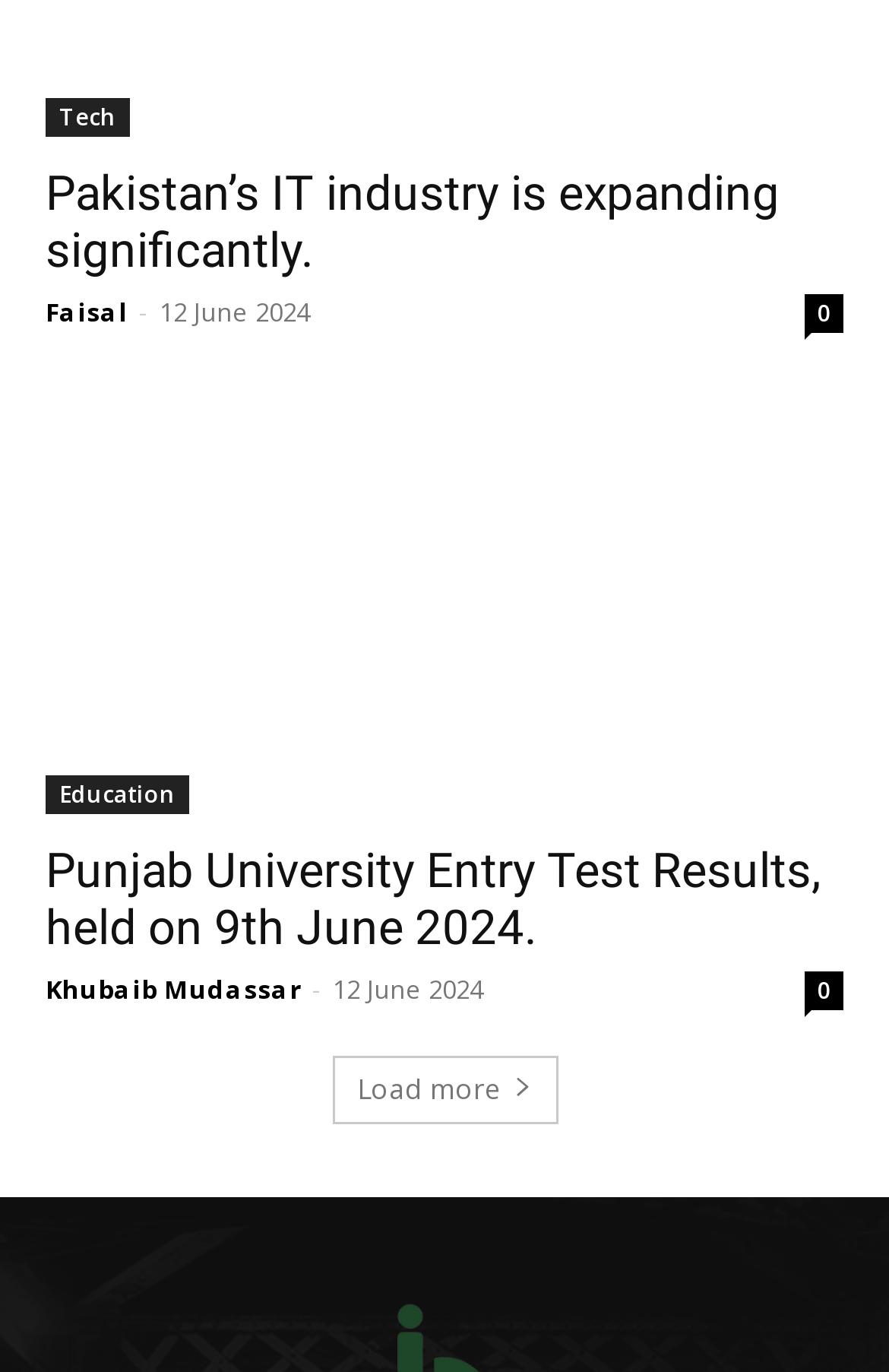Locate the bounding box coordinates of the segment that needs to be clicked to meet this instruction: "Read the article 'Pakistan’s IT industry is expanding significantly.'".

[0.051, 0.121, 0.877, 0.202]